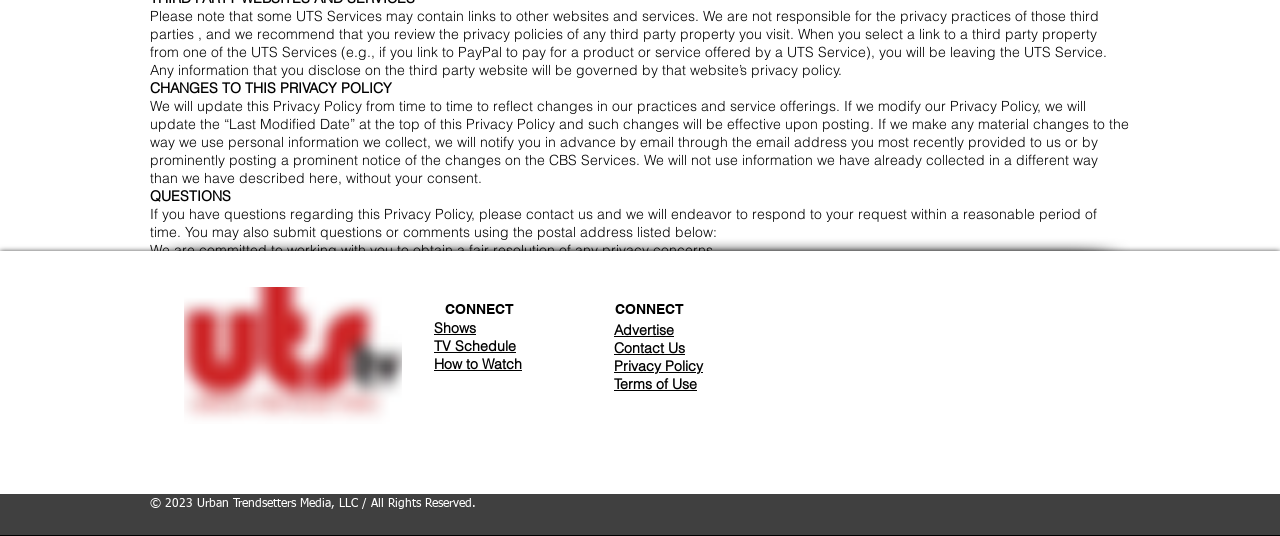Use the details in the image to answer the question thoroughly: 
What type of content is available on the website?

Based on the link elements, it appears that the website provides access to TV shows, TV schedules, and other related content, as indicated by the links to 'Shows', 'TV Schedule', and 'How to Watch'.